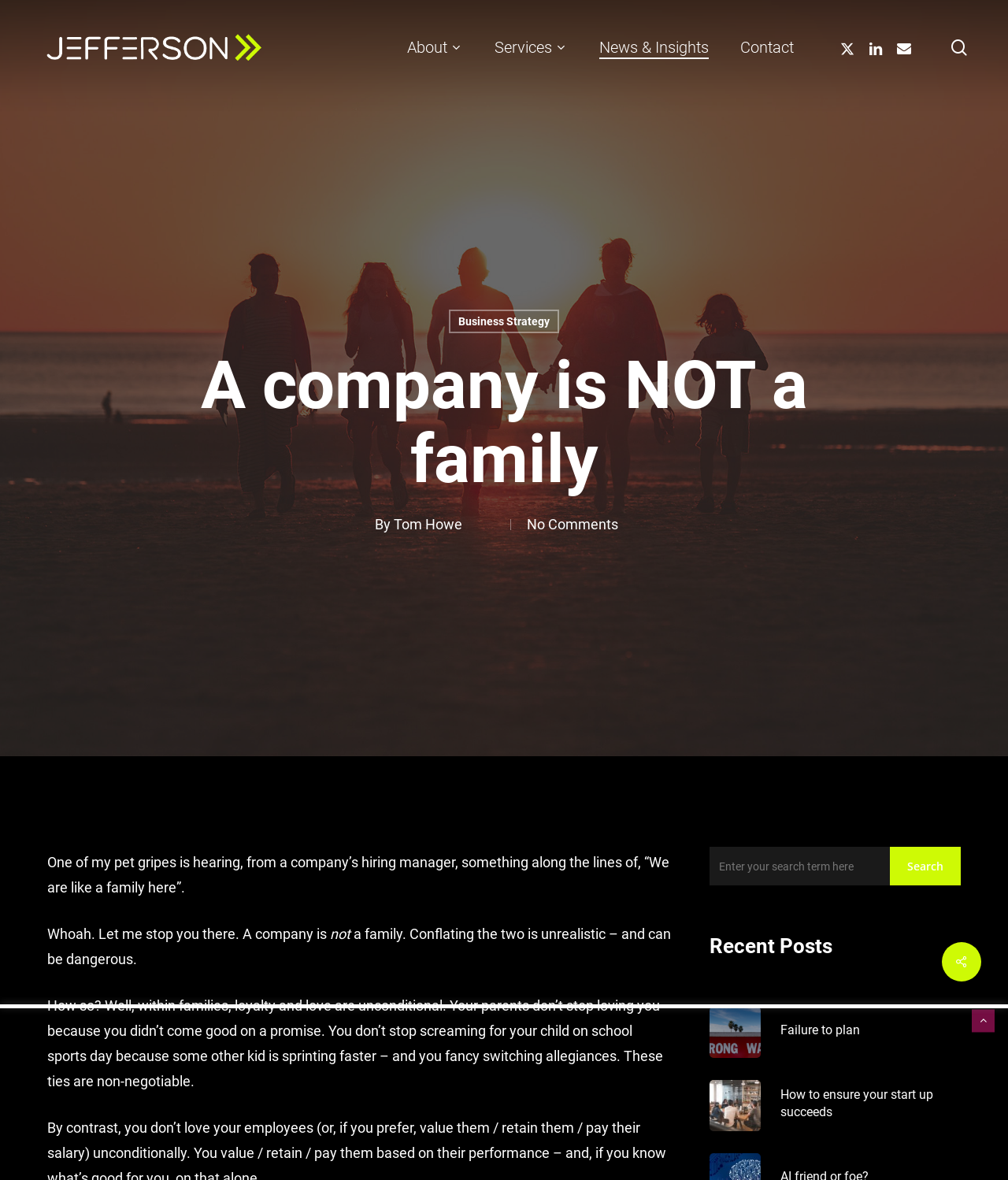Can you show the bounding box coordinates of the region to click on to complete the task described in the instruction: "Go to the News & Insights page"?

[0.595, 0.023, 0.703, 0.057]